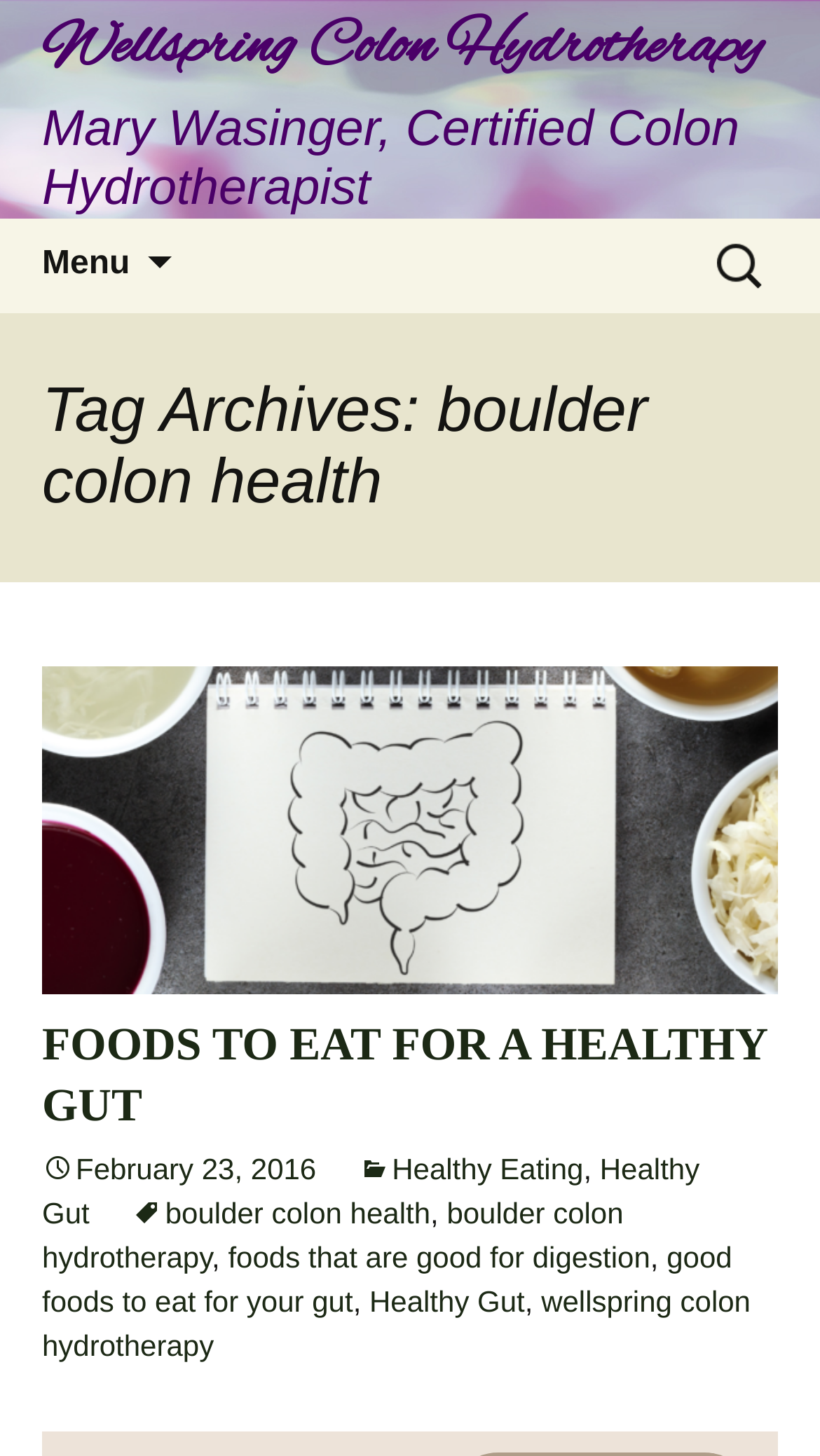Identify the bounding box coordinates of the clickable region to carry out the given instruction: "Search for something".

[0.862, 0.152, 0.949, 0.214]